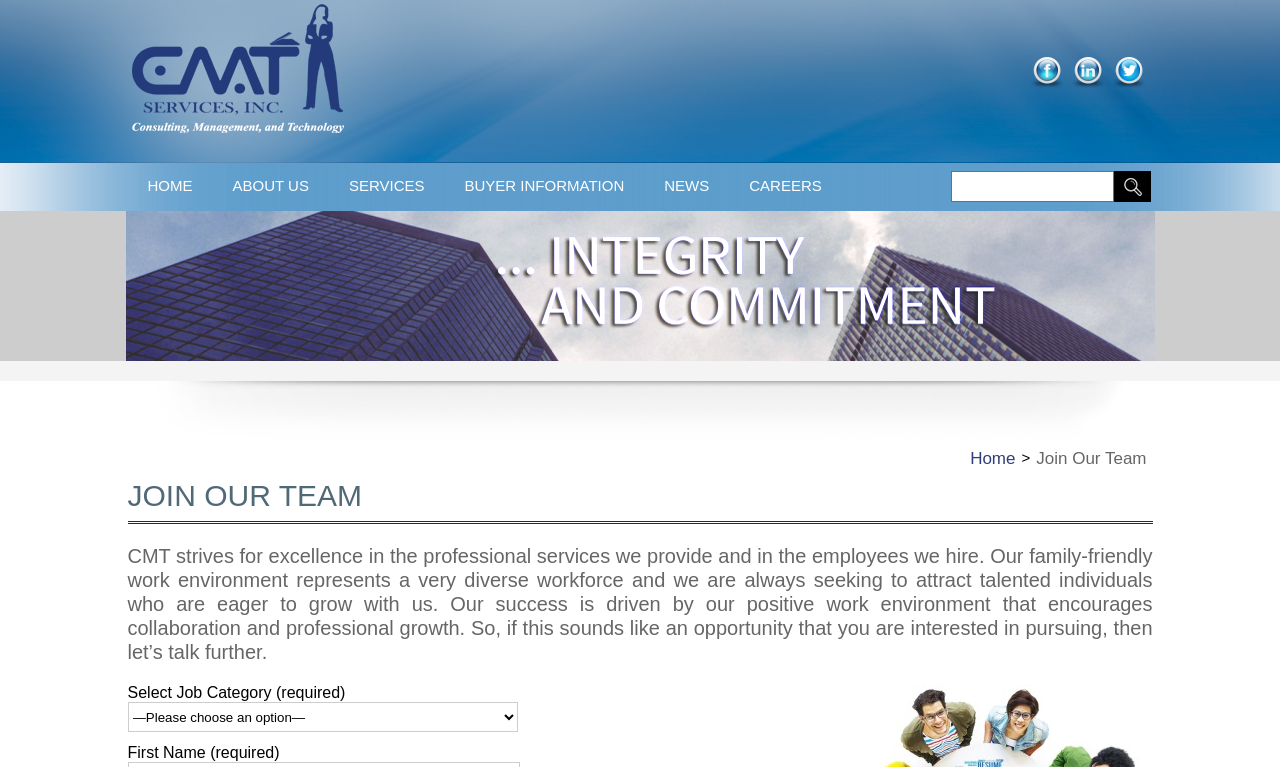Please find the bounding box coordinates of the element's region to be clicked to carry out this instruction: "Go to careers page".

[0.57, 0.213, 0.658, 0.271]